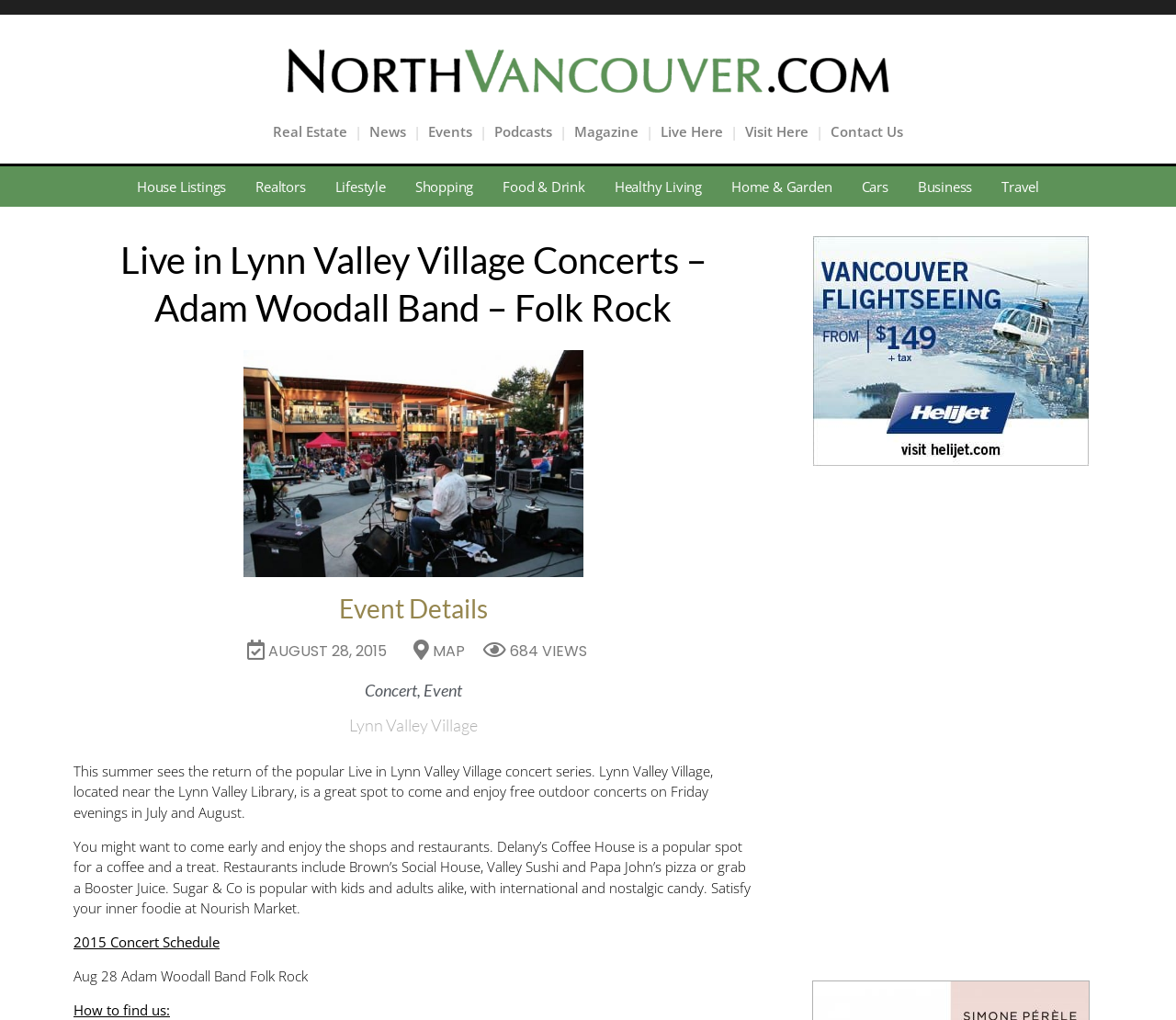Can you determine the bounding box coordinates of the area that needs to be clicked to fulfill the following instruction: "View House Listings"?

[0.104, 0.163, 0.205, 0.203]